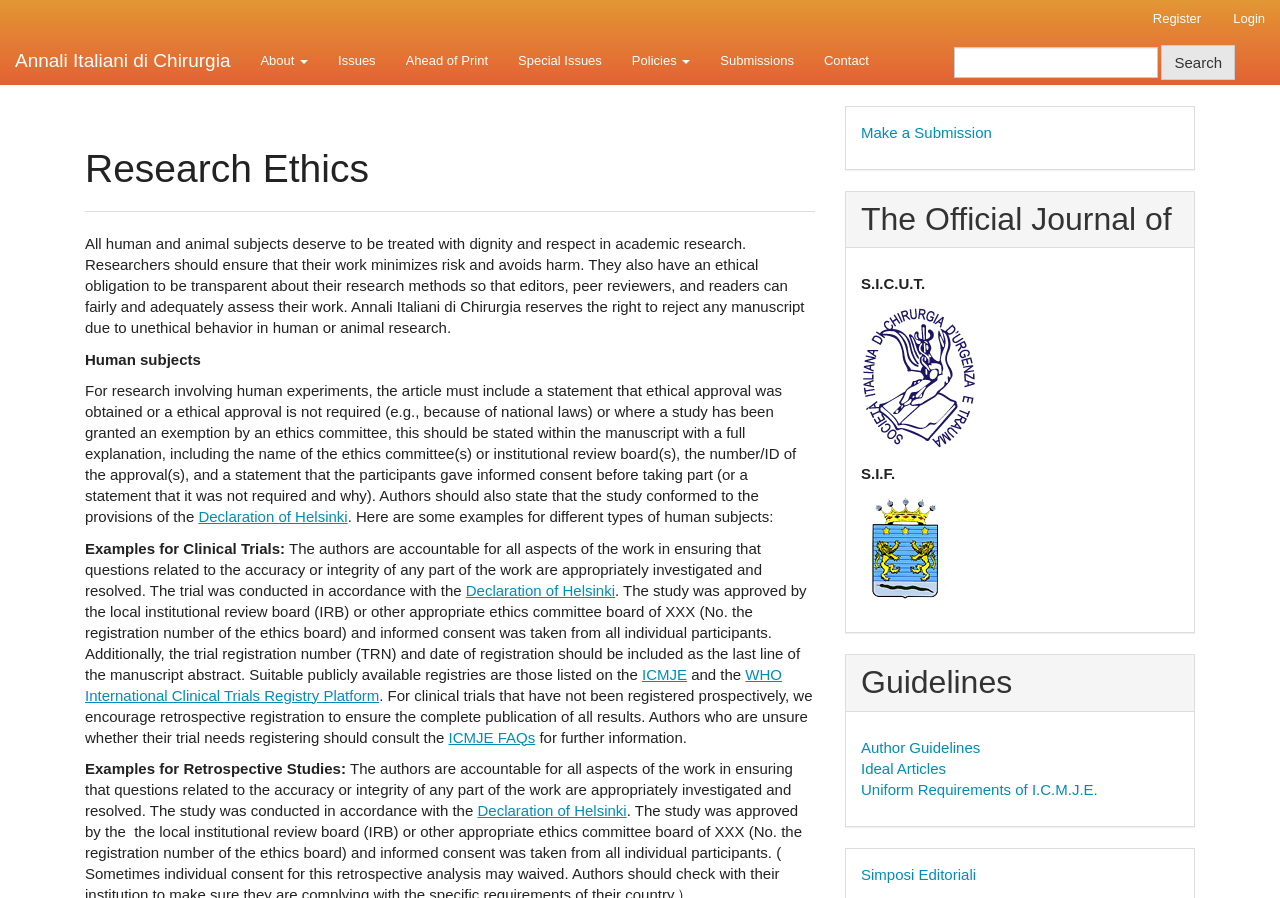Give a one-word or short phrase answer to the question: 
What is the topic of the 'Research Ethics' section?

Human subjects and animal research